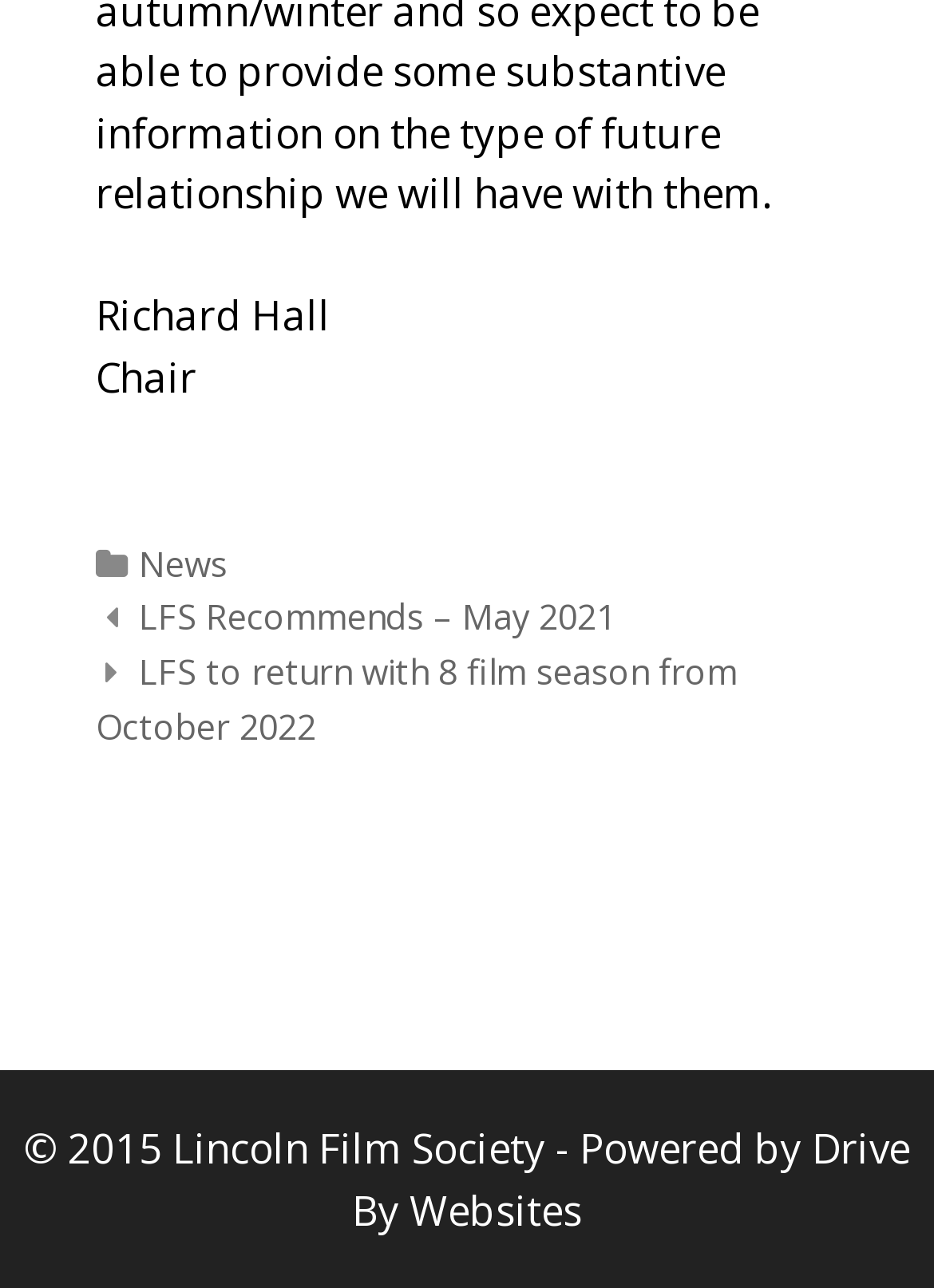Refer to the element description News and identify the corresponding bounding box in the screenshot. Format the coordinates as (top-left x, top-left y, bottom-right x, bottom-right y) with values in the range of 0 to 1.

[0.149, 0.42, 0.244, 0.455]